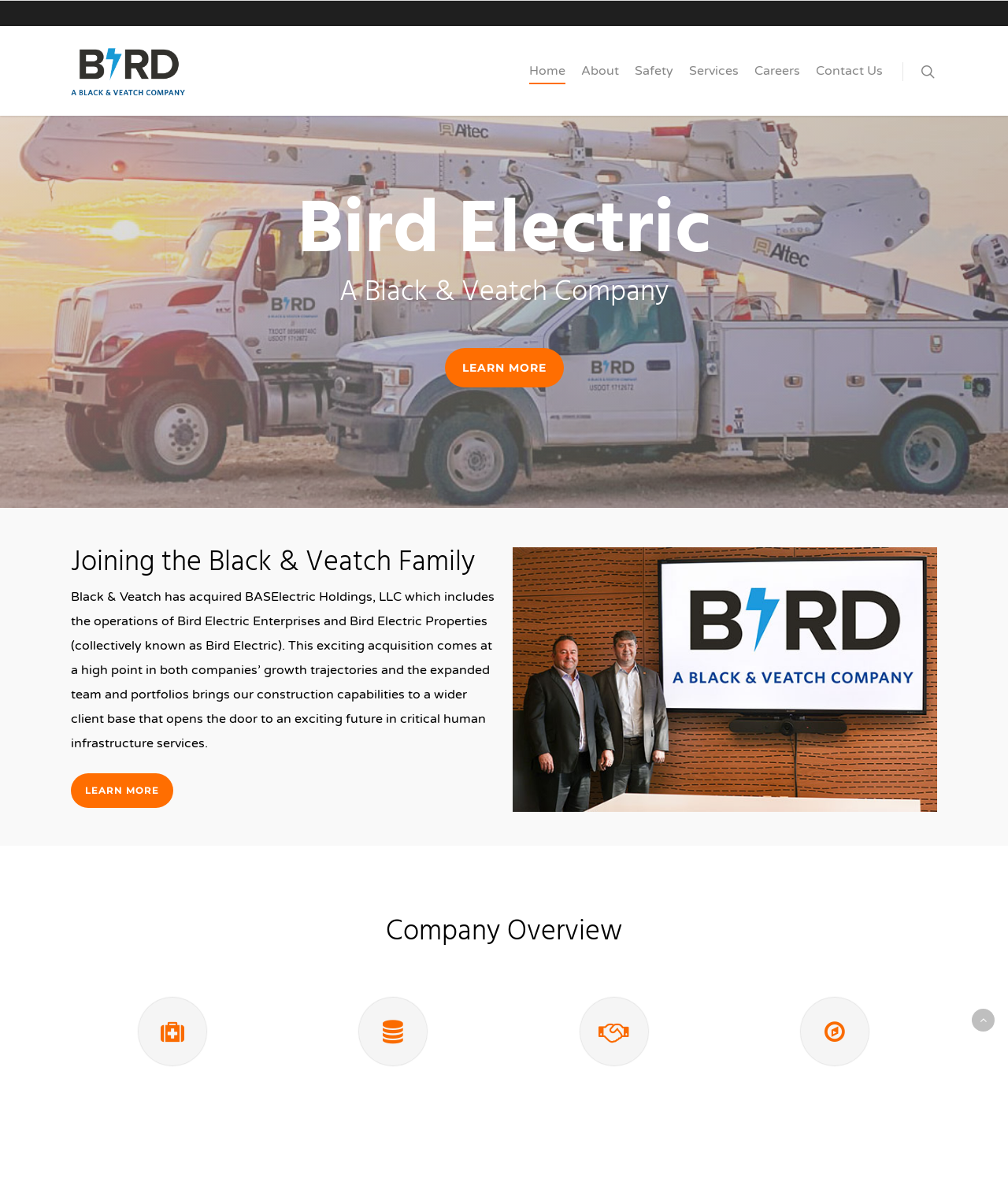Specify the bounding box coordinates for the region that must be clicked to perform the given instruction: "Click on the 'Home' link".

[0.525, 0.04, 0.561, 0.096]